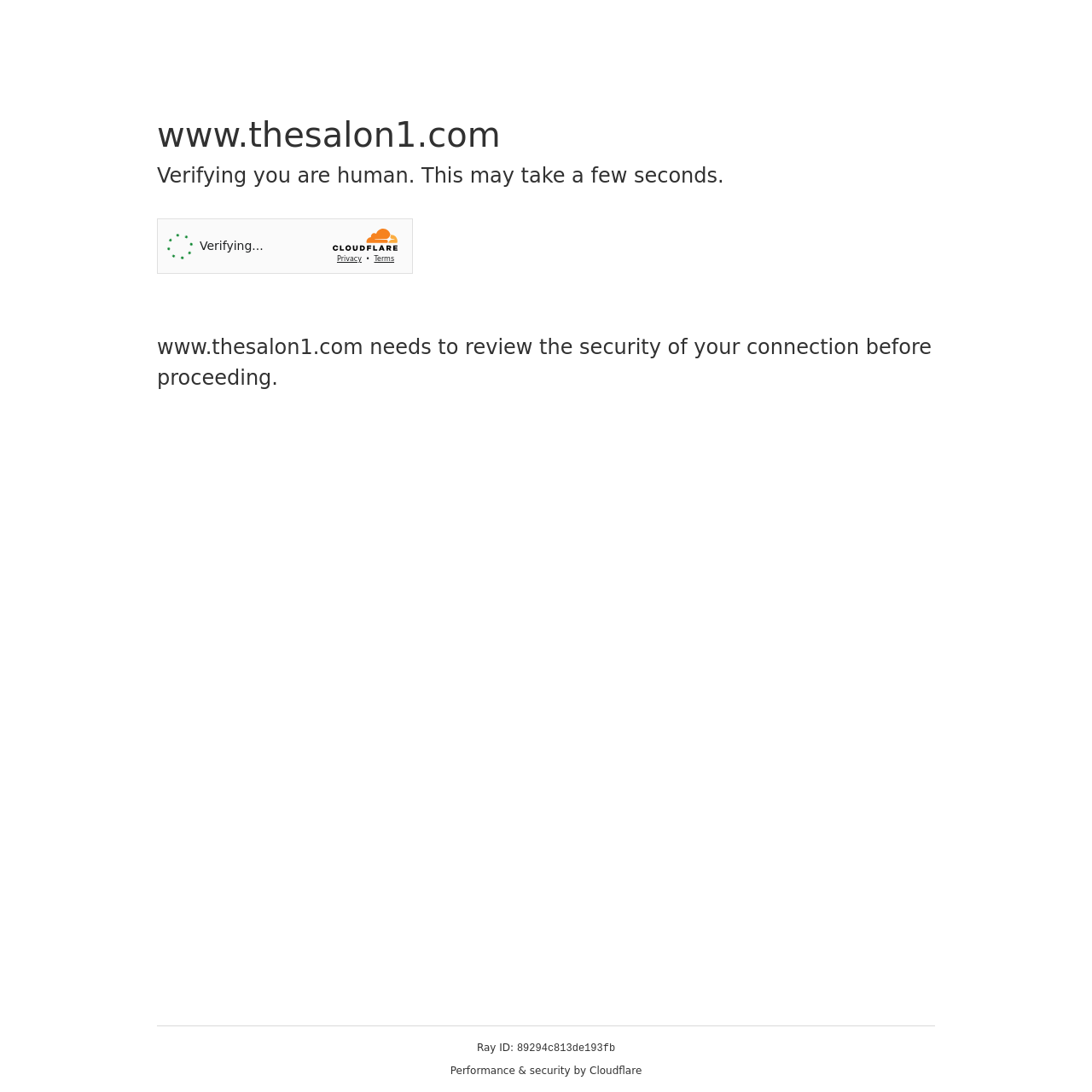Please look at the image and answer the question with a detailed explanation: What is the website verifying?

The website is verifying that the user is human, as indicated by the heading 'Verifying you are human. This may take a few seconds.'